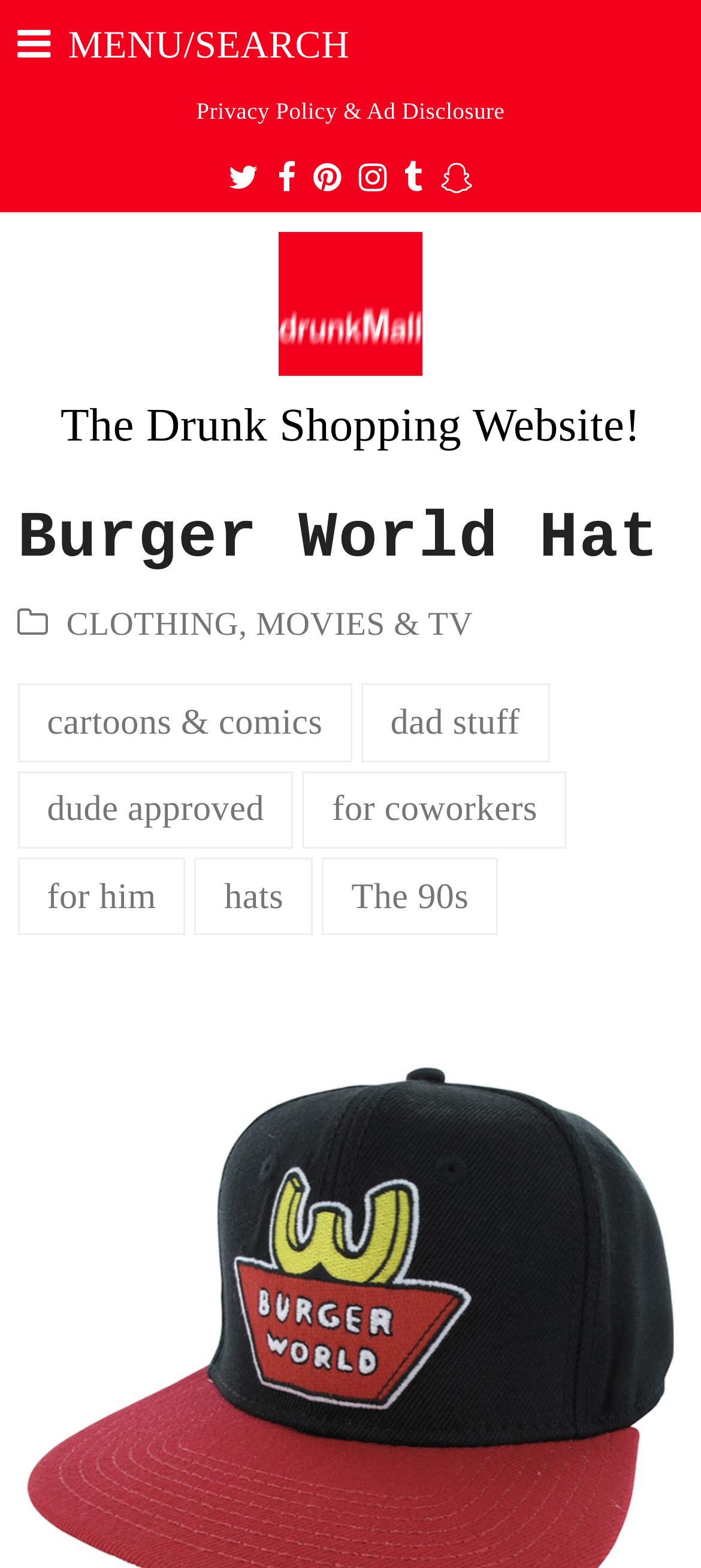Please determine the bounding box coordinates of the element's region to click for the following instruction: "Toggle mobile menu".

[0.025, 0.015, 0.499, 0.042]